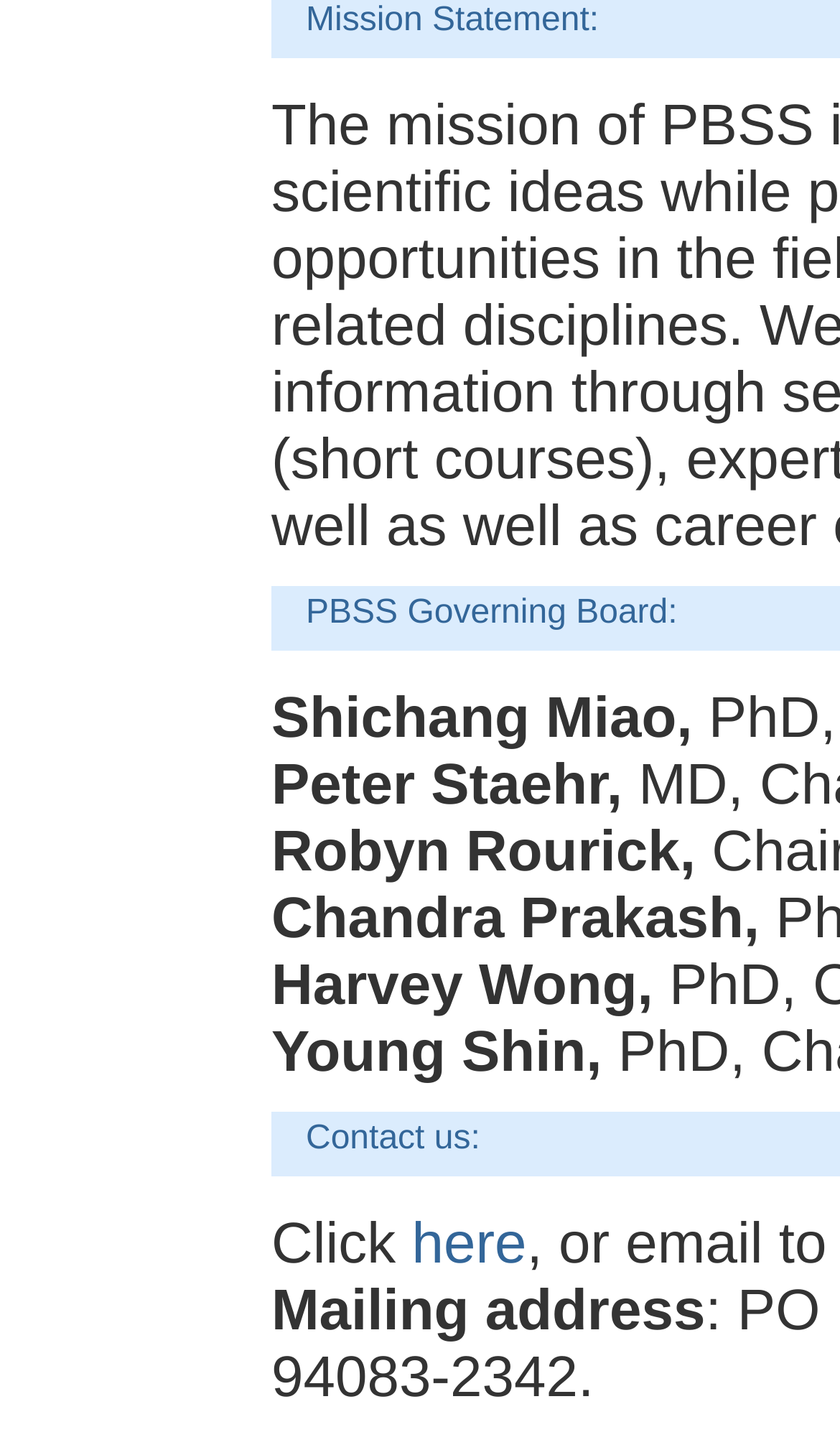How can I contact the organization?
Using the details from the image, give an elaborate explanation to answer the question.

The webpage has a 'Contact us:' label followed by a 'Click here' link, which suggests that clicking on the link will provide a way to contact the organization.